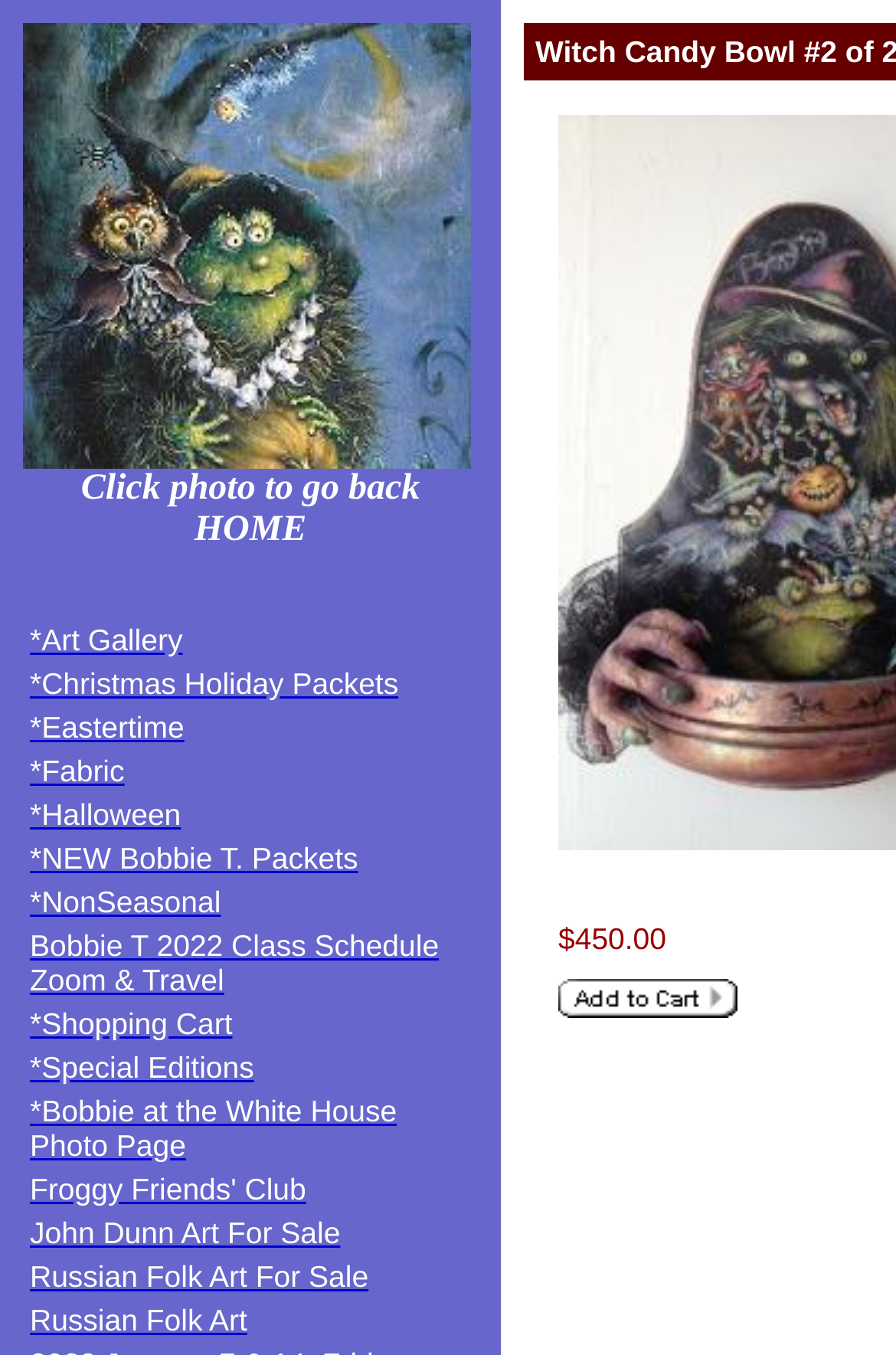How many links are present on this webpage?
Using the image as a reference, give a one-word or short phrase answer.

17